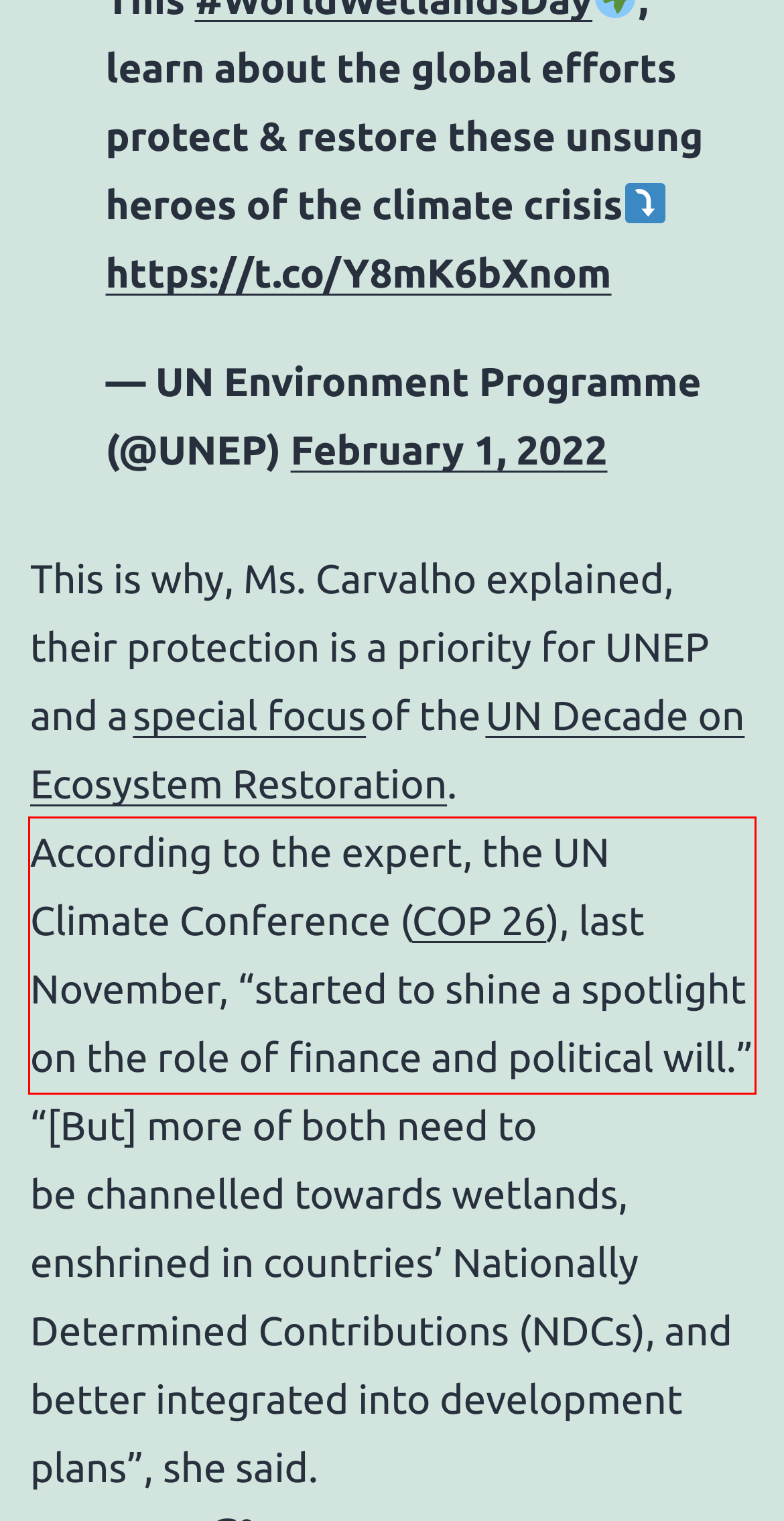Please extract the text content from the UI element enclosed by the red rectangle in the screenshot.

According to the expert, the UN Climate Conference (COP 26), last November, “started to shine a spotlight on the role of finance and political will.”